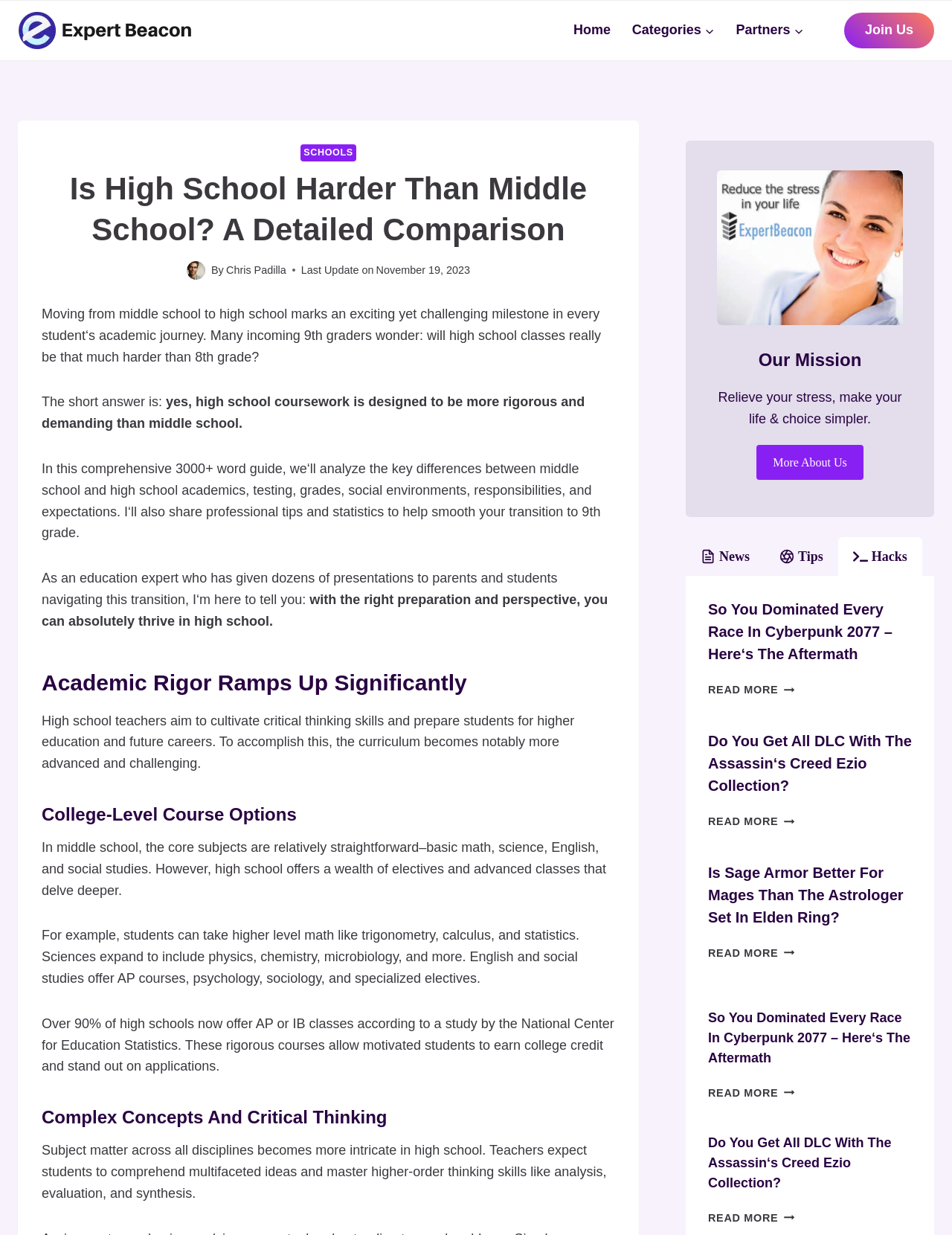What type of courses are offered in high school?
Look at the image and respond with a one-word or short-phrase answer.

AP courses, electives, and advanced classes